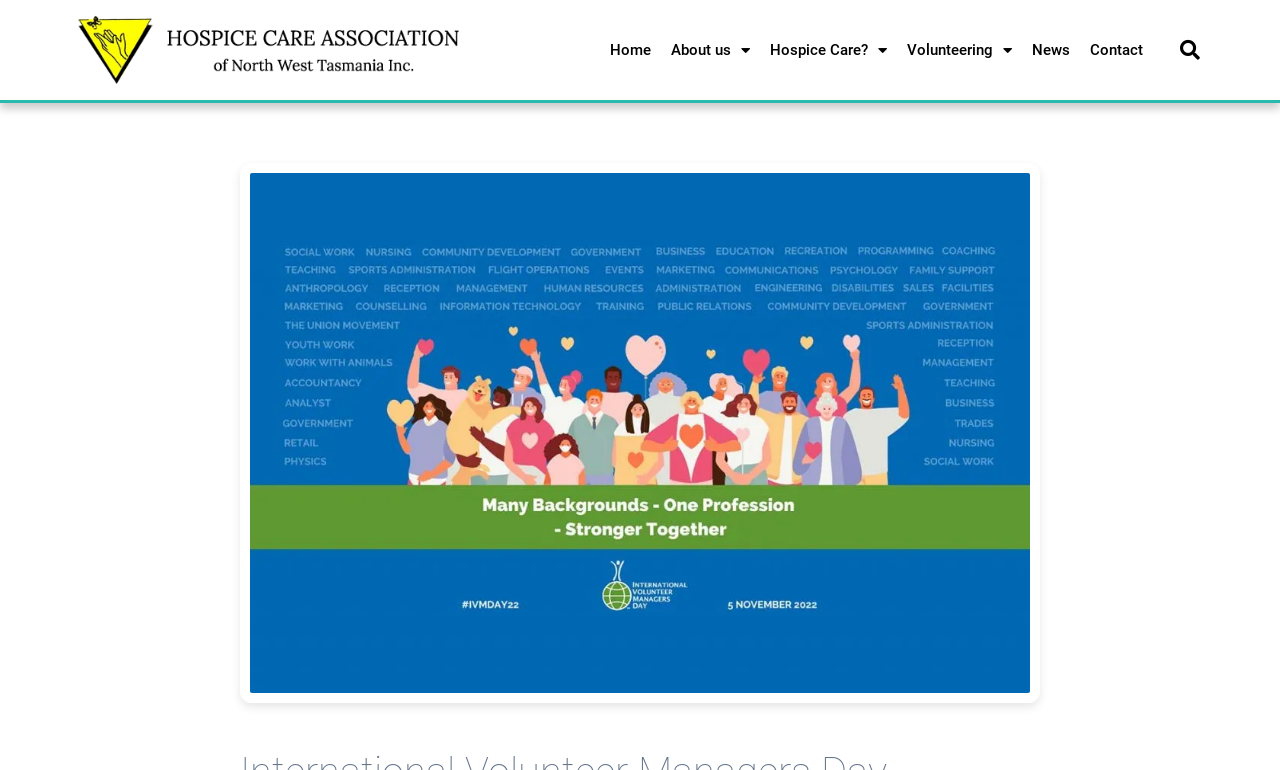Please find and report the primary heading text from the webpage.

International Volunteer Managers Day